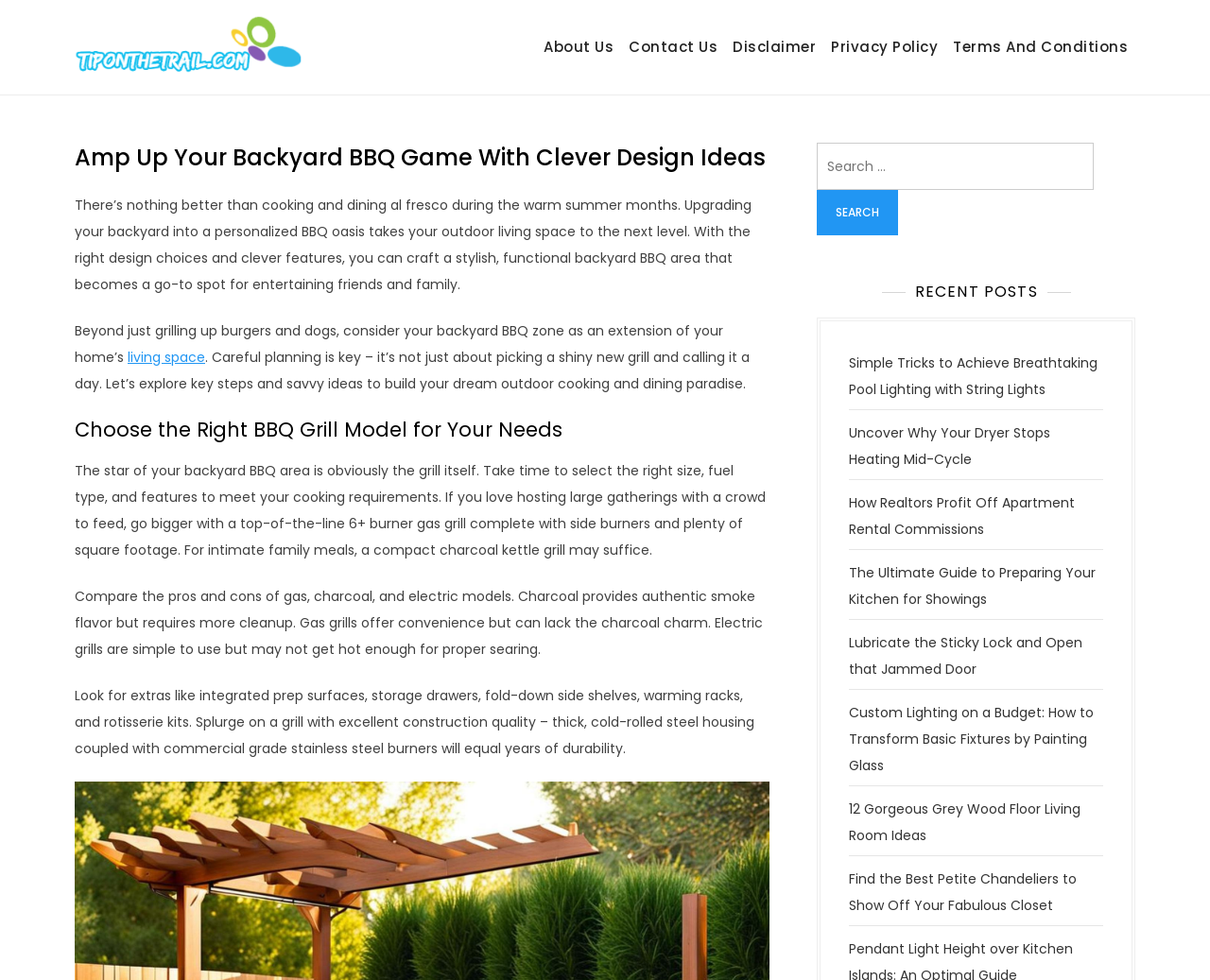Can you specify the bounding box coordinates of the area that needs to be clicked to fulfill the following instruction: "Read the 'Amp Up Your Backyard BBQ Game With Clever Design Ideas' article"?

[0.062, 0.146, 0.636, 0.176]